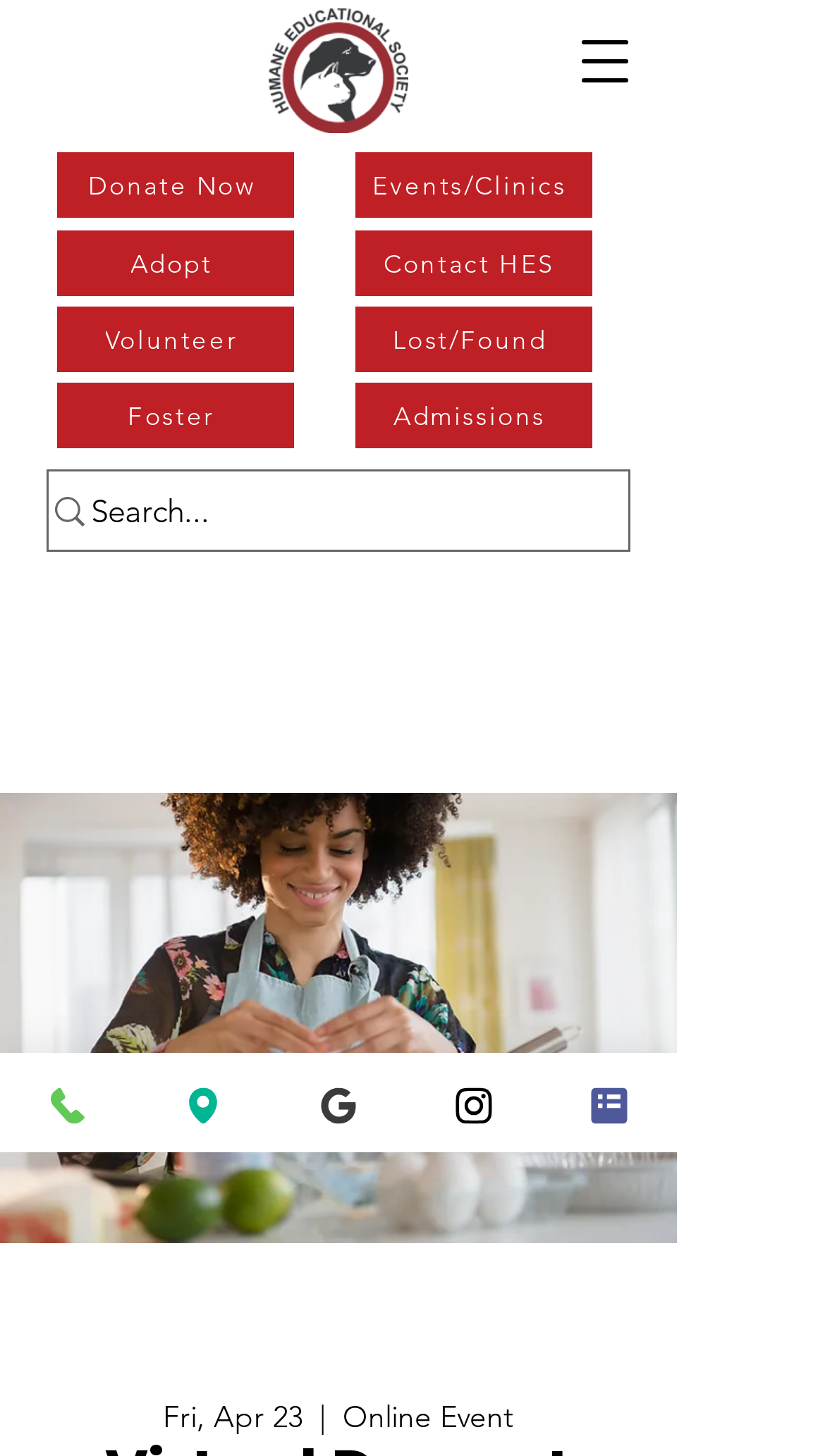What is the date of the event?
Kindly offer a detailed explanation using the data available in the image.

The date of the event can be found in the StaticText element 'Fri, Apr 23' which is located below the event name, indicating that the event is scheduled to take place on this date.